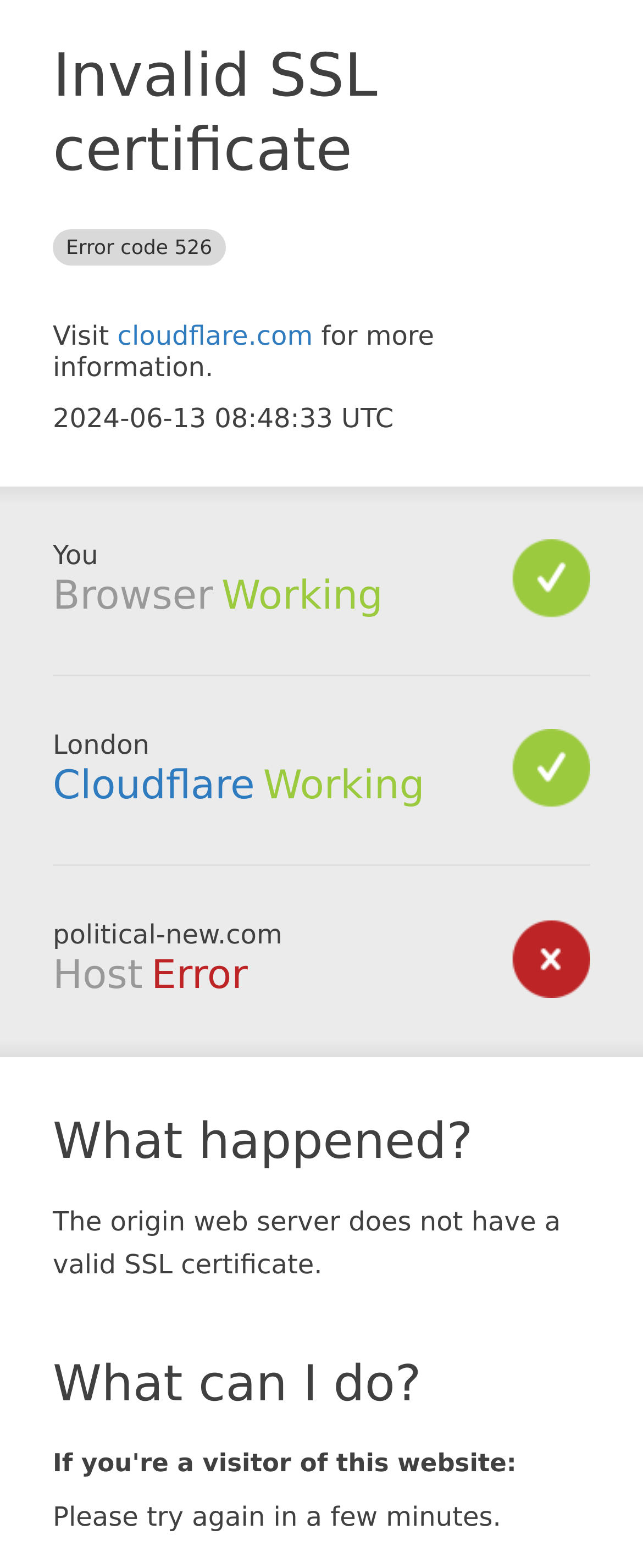Give a one-word or phrase response to the following question: What is the issue with the origin web server?

No valid SSL certificate